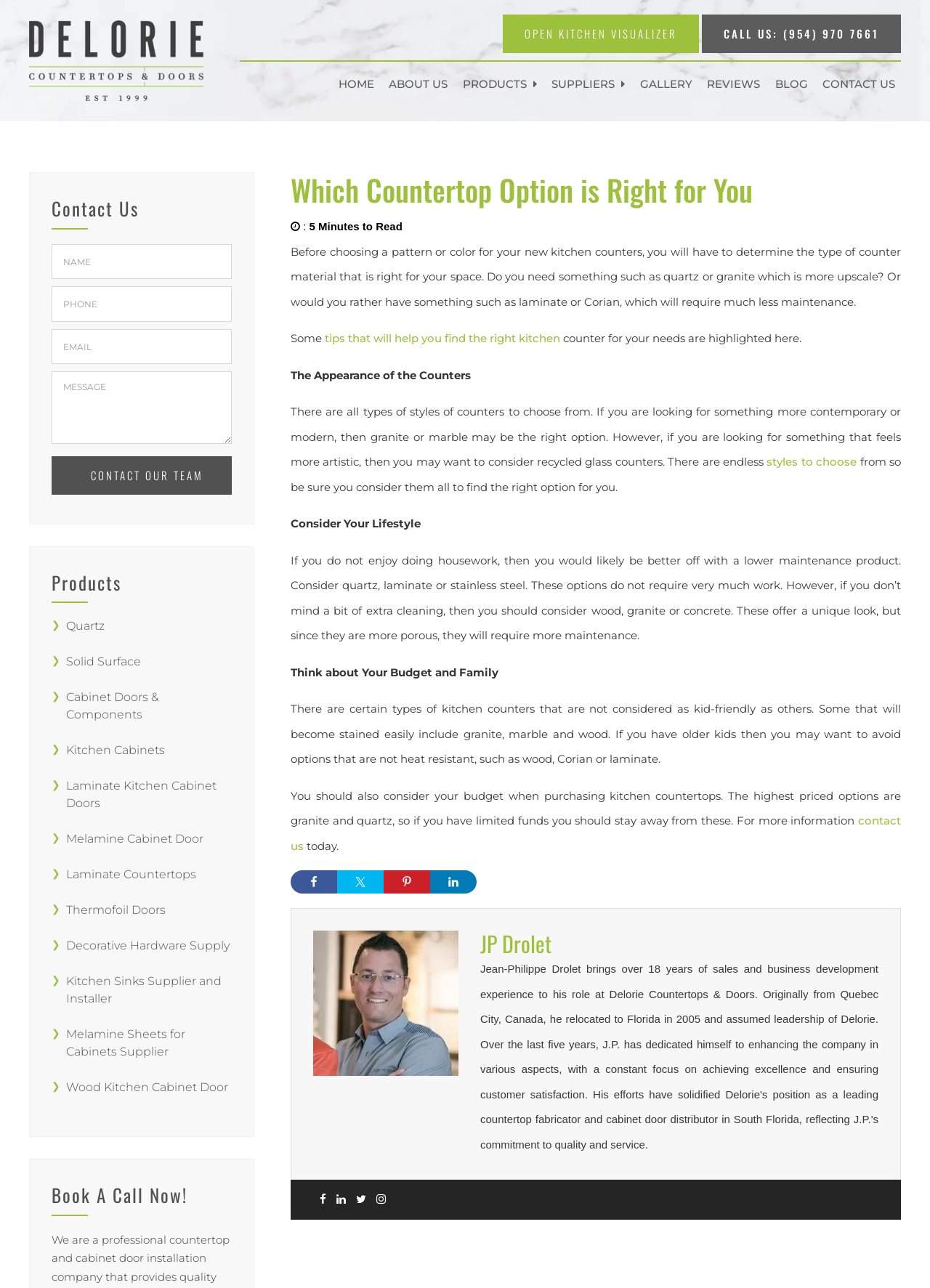Please provide the bounding box coordinate of the region that matches the element description: Press releases. Coordinates should be in the format (top-left x, top-left y, bottom-right x, bottom-right y) and all values should be between 0 and 1.

None